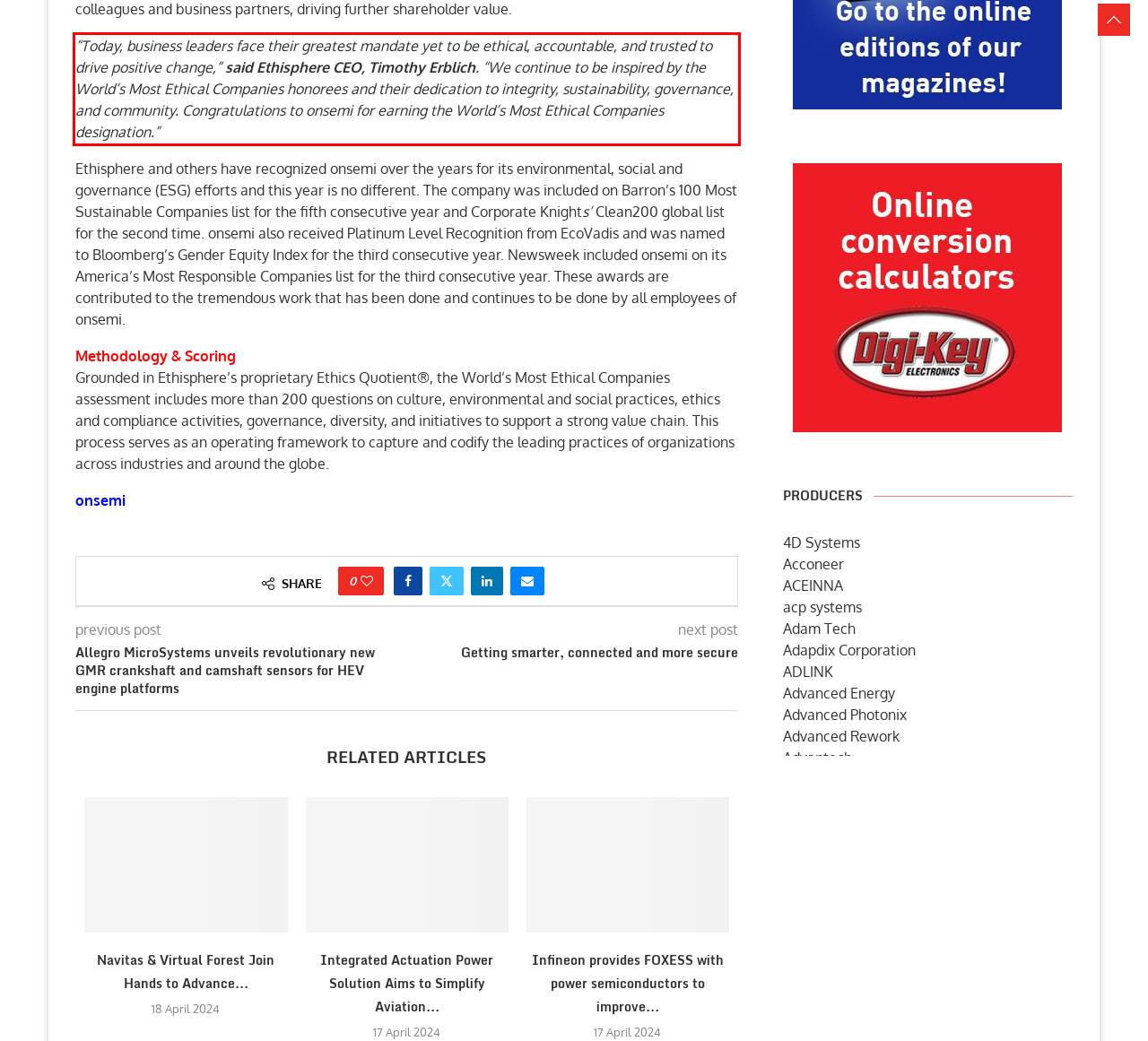Examine the webpage screenshot, find the red bounding box, and extract the text content within this marked area.

“Today, business leaders face their greatest mandate yet to be ethical, accountable, and trusted to drive positive change,” said Ethisphere CEO, Timothy Erblich. “We continue to be inspired by the World’s Most Ethical Companies honorees and their dedication to integrity, sustainability, governance, and community. Congratulations to onsemi for earning the World’s Most Ethical Companies designation.”